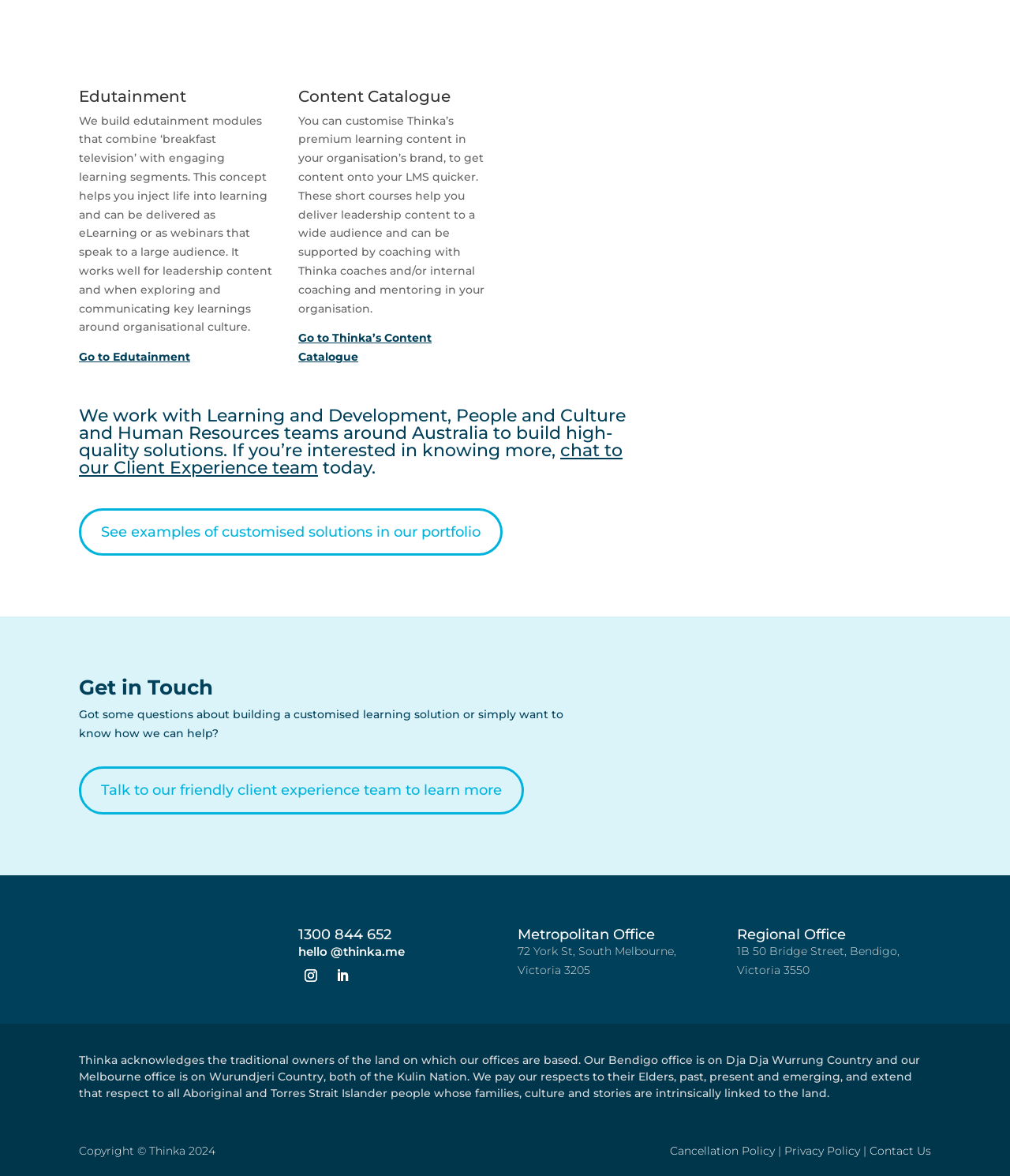Identify the bounding box coordinates of the region that should be clicked to execute the following instruction: "Go to Edutainment".

[0.078, 0.297, 0.188, 0.31]